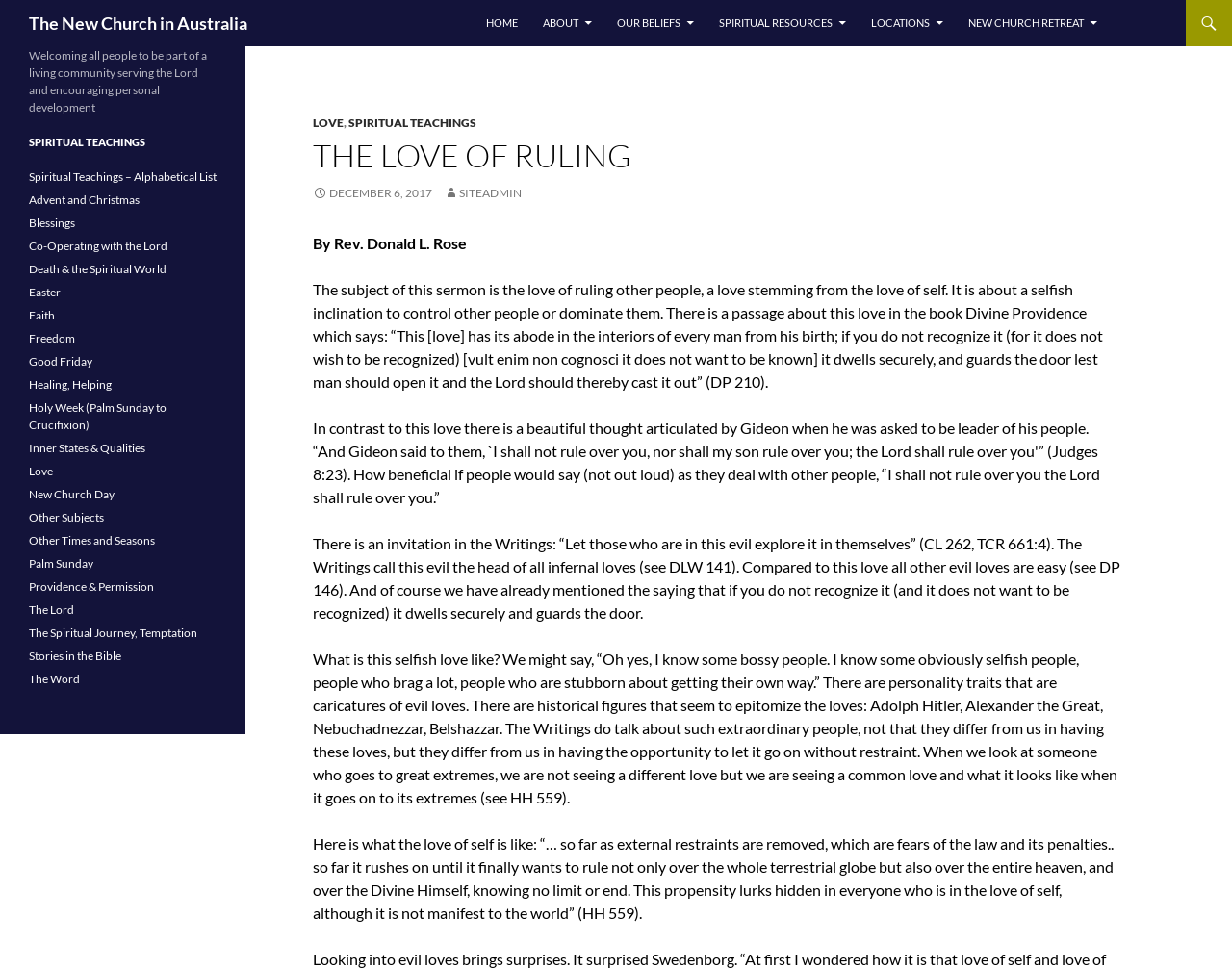Please give a short response to the question using one word or a phrase:
What is the purpose of this website according to its description?

Welcoming all people to be part of a living community